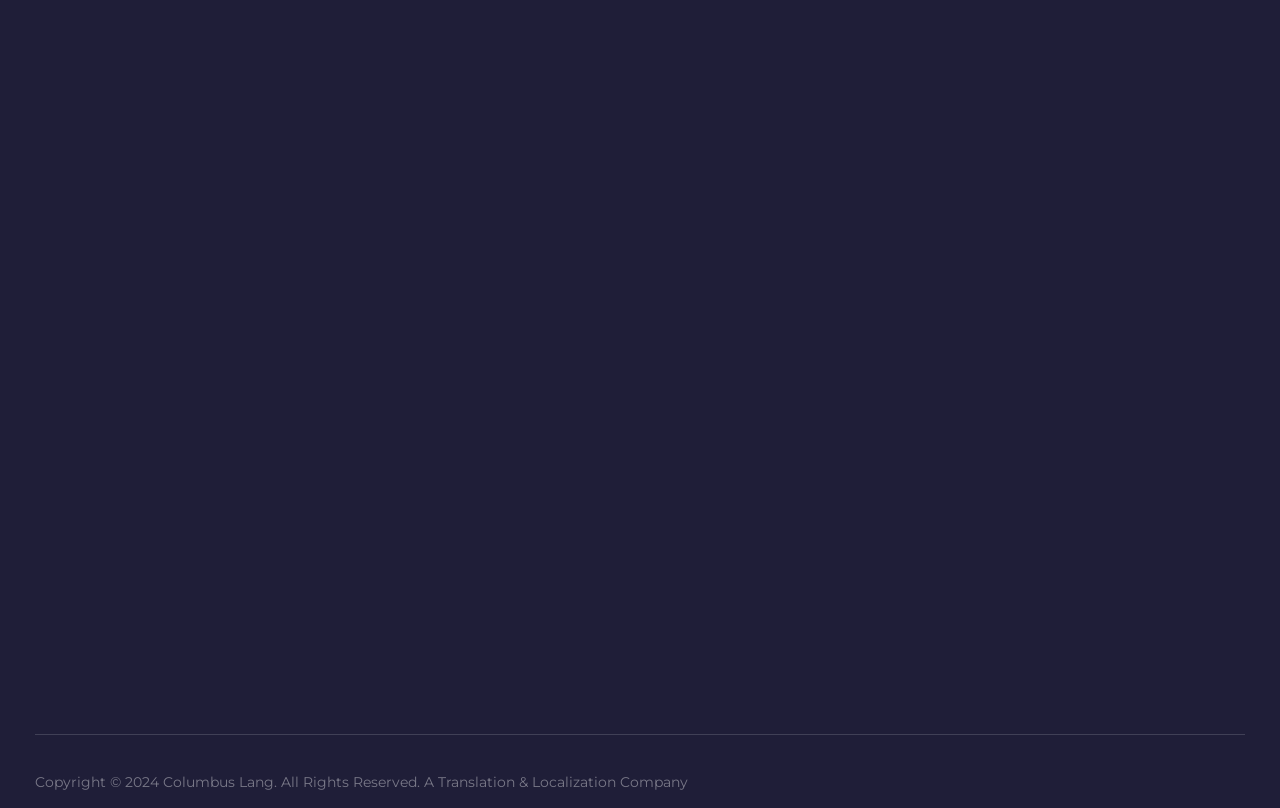Could you determine the bounding box coordinates of the clickable element to complete the instruction: "Click on the Search link"? Provide the coordinates as four float numbers between 0 and 1, i.e., [left, top, right, bottom].

None